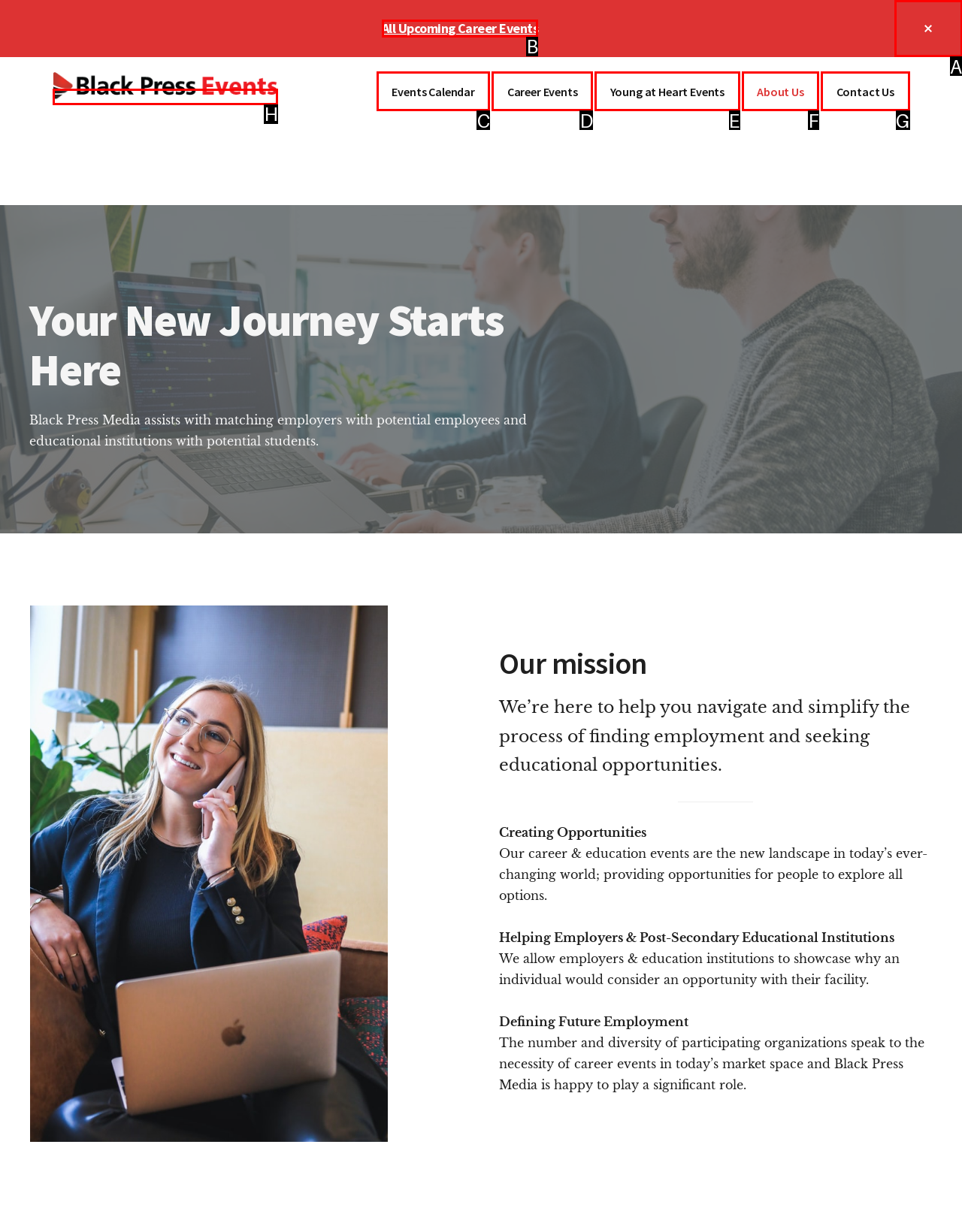To achieve the task: Click on the 'Black Press Events' link, indicate the letter of the correct choice from the provided options.

H